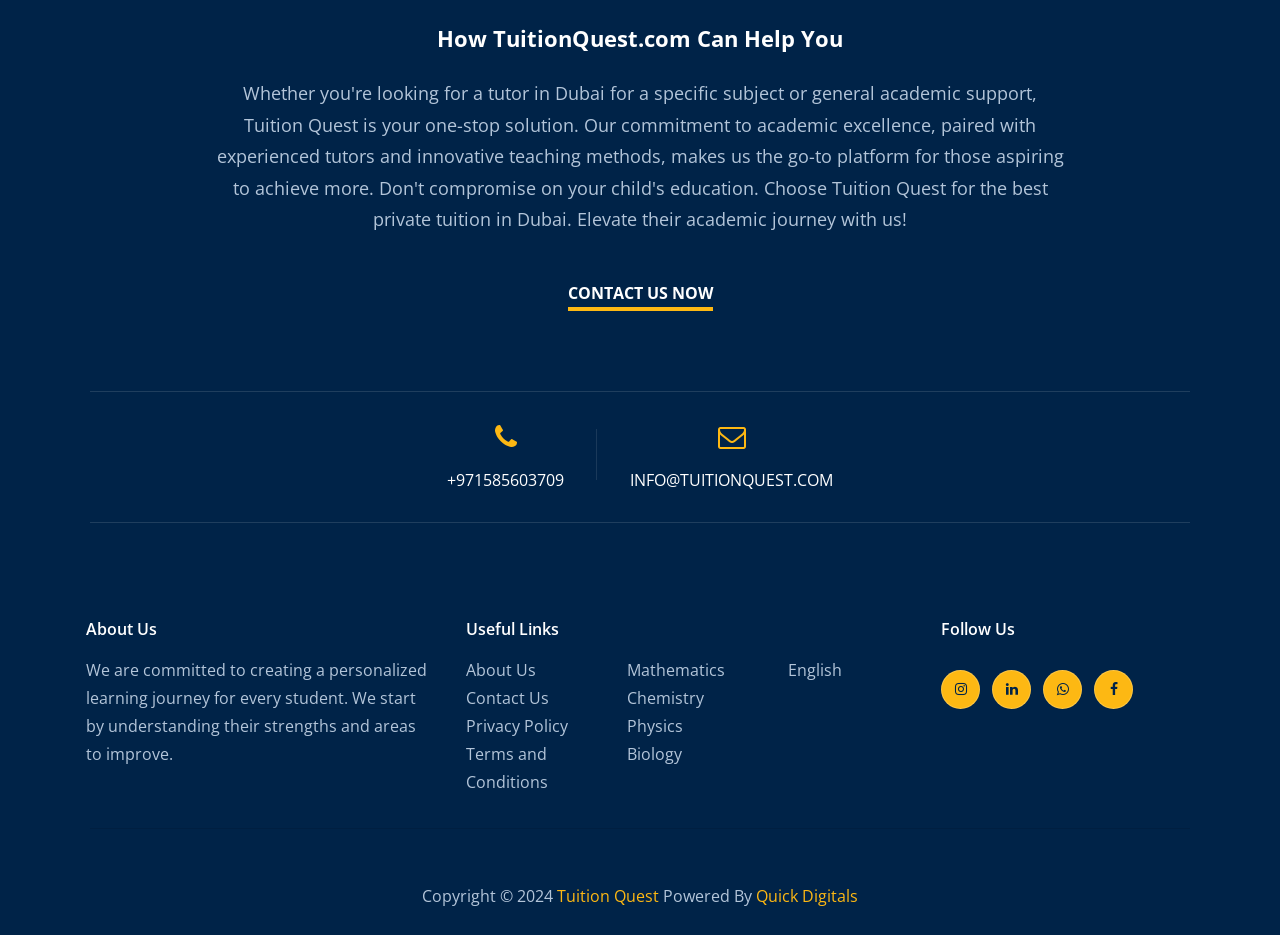Locate the bounding box coordinates of the element that needs to be clicked to carry out the instruction: "Get in touch via phone". The coordinates should be given as four float numbers ranging from 0 to 1, i.e., [left, top, right, bottom].

[0.349, 0.501, 0.441, 0.525]